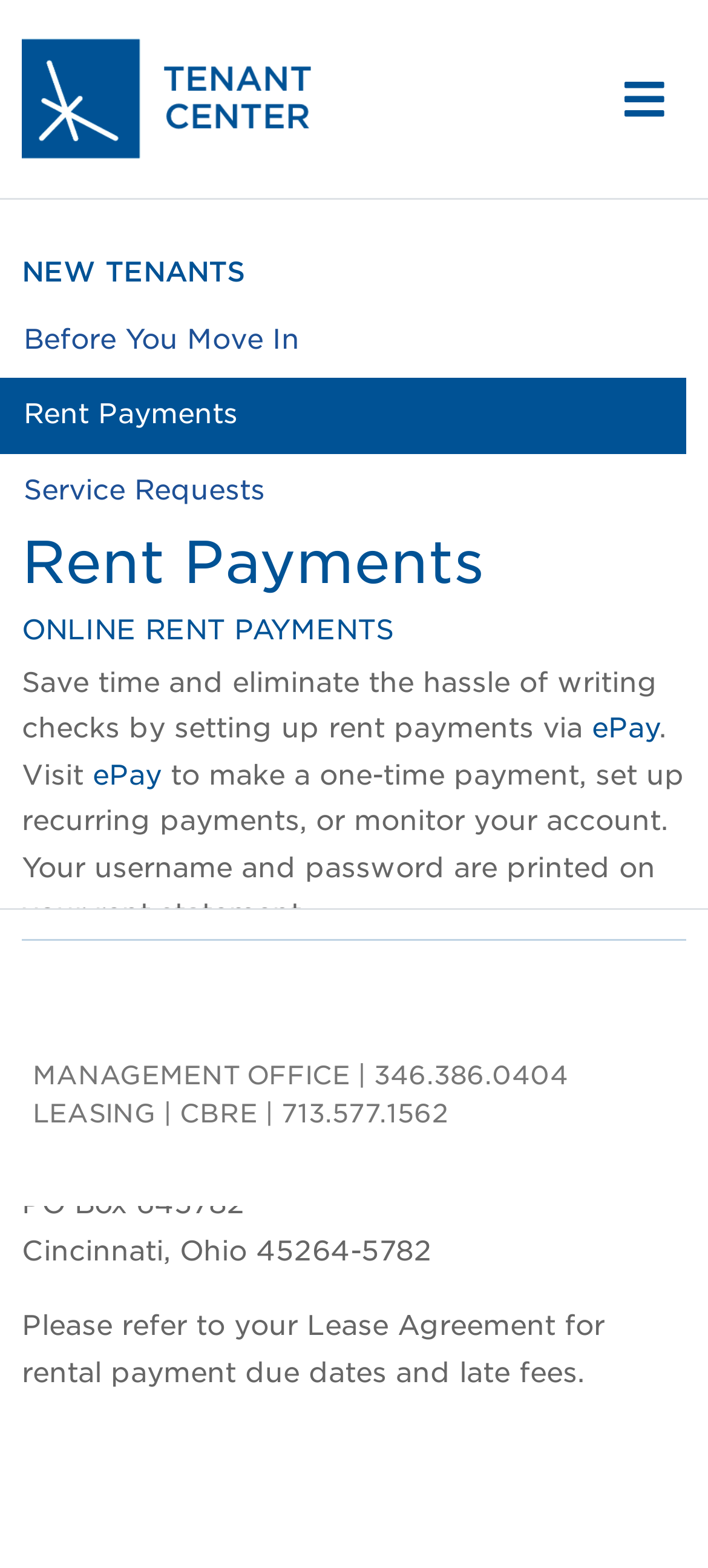Given the description of the UI element: "Pinecroft Center III9303 Pinecroft Drive", predict the bounding box coordinates in the form of [left, top, right, bottom], with each value being a float between 0 and 1.

[0.031, 0.019, 0.441, 0.107]